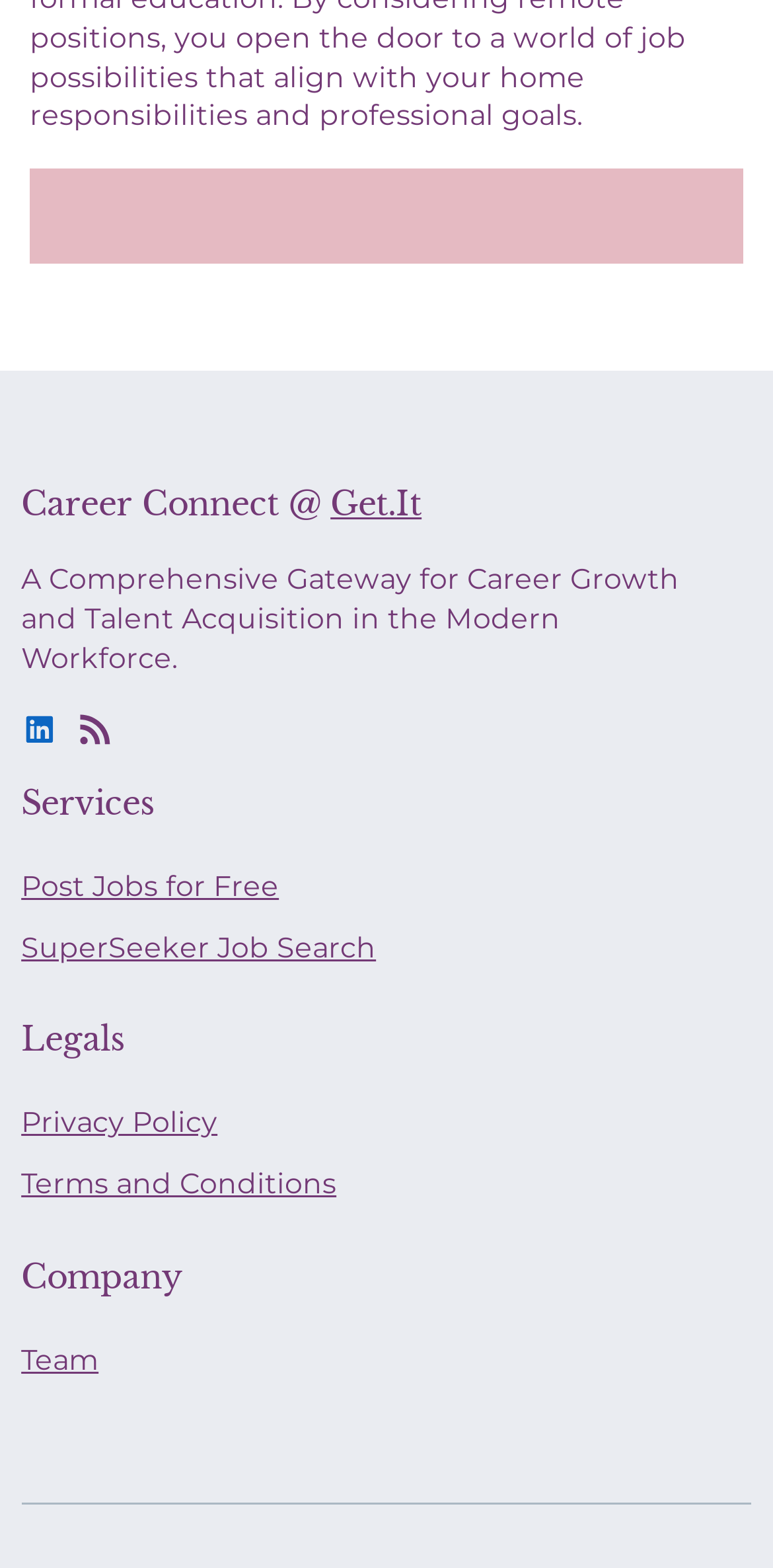Show the bounding box coordinates of the element that should be clicked to complete the task: "Click on Get.It".

[0.427, 0.308, 0.545, 0.333]